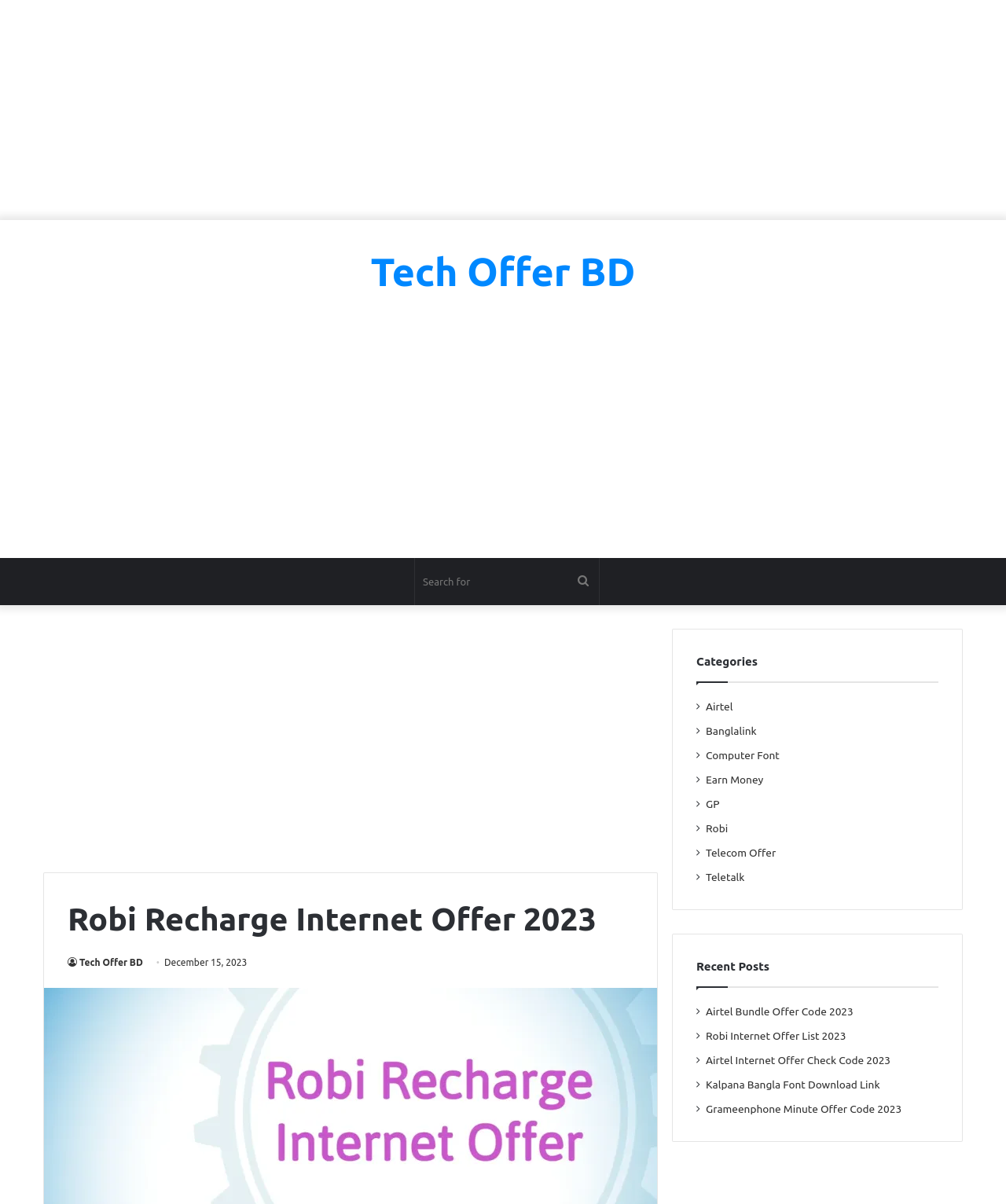Identify the bounding box coordinates for the UI element that matches this description: "LostKeyboardFocus".

None